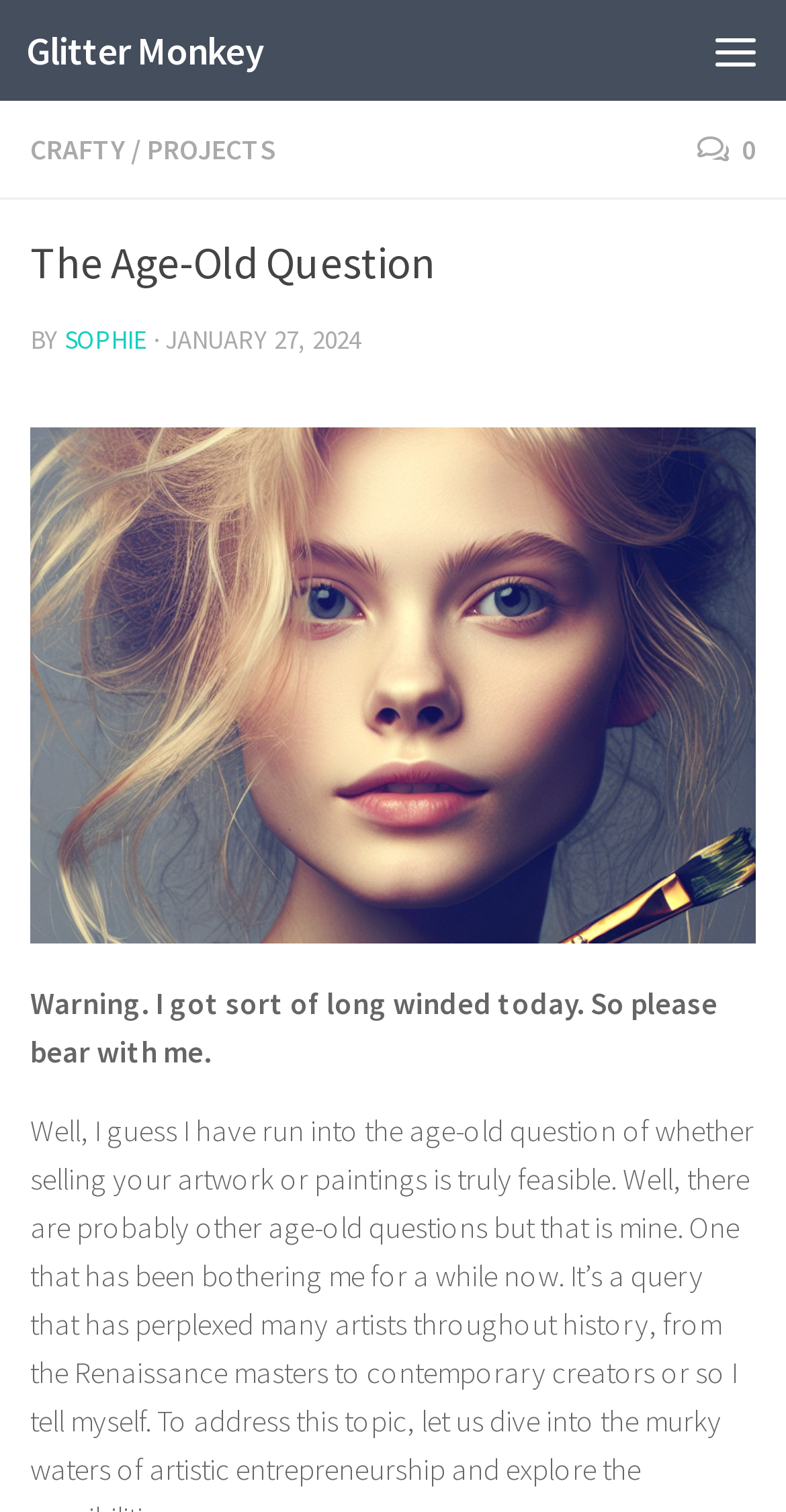What is the date of the post?
Please interpret the details in the image and answer the question thoroughly.

I found the date of the post by looking at the time element, which contains the text 'JANUARY 27, 2024'. This suggests that the post was published on this date.